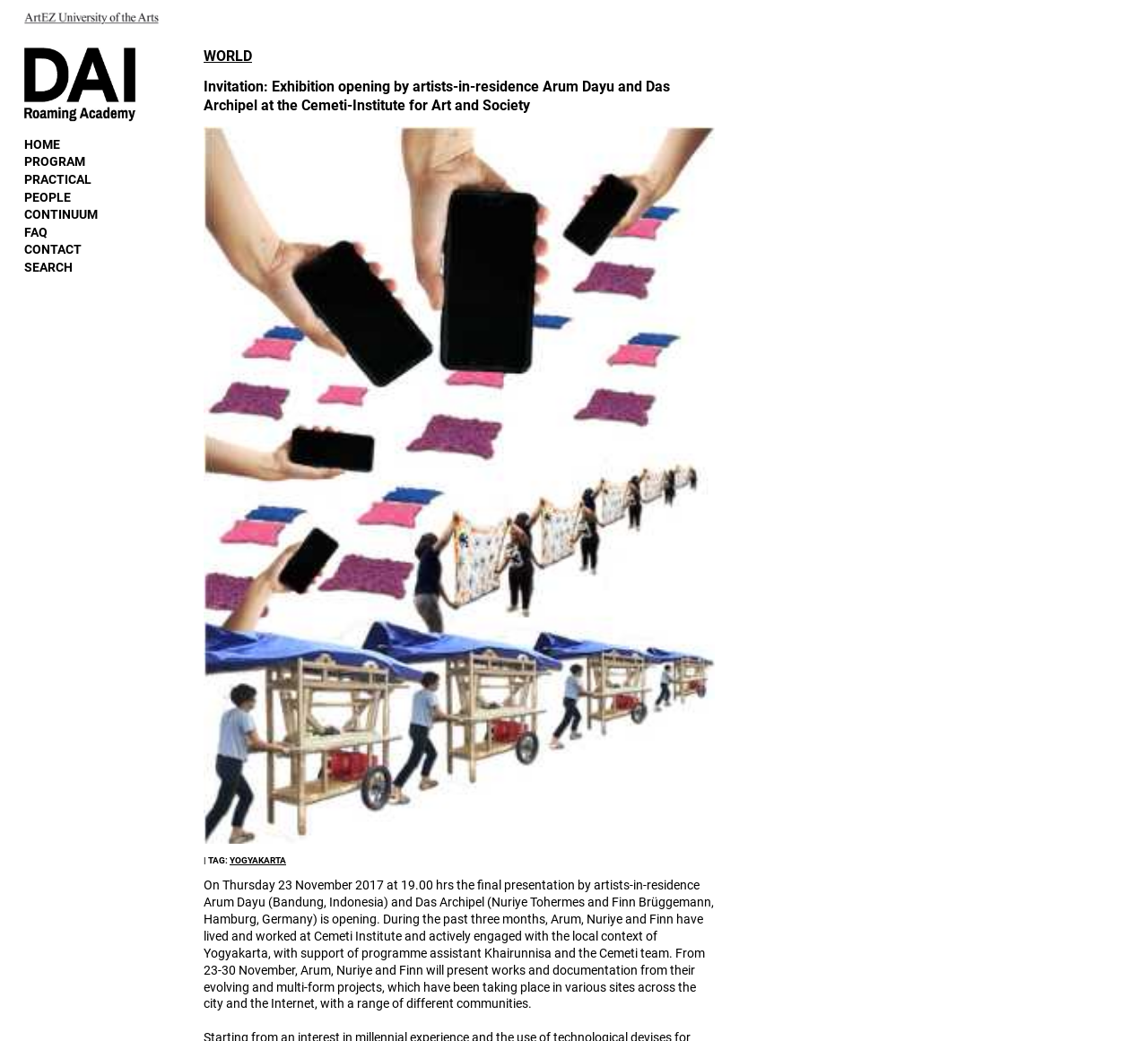Identify the bounding box coordinates of the clickable region necessary to fulfill the following instruction: "View the FAQ page". The bounding box coordinates should be four float numbers between 0 and 1, i.e., [left, top, right, bottom].

[0.021, 0.216, 0.041, 0.23]